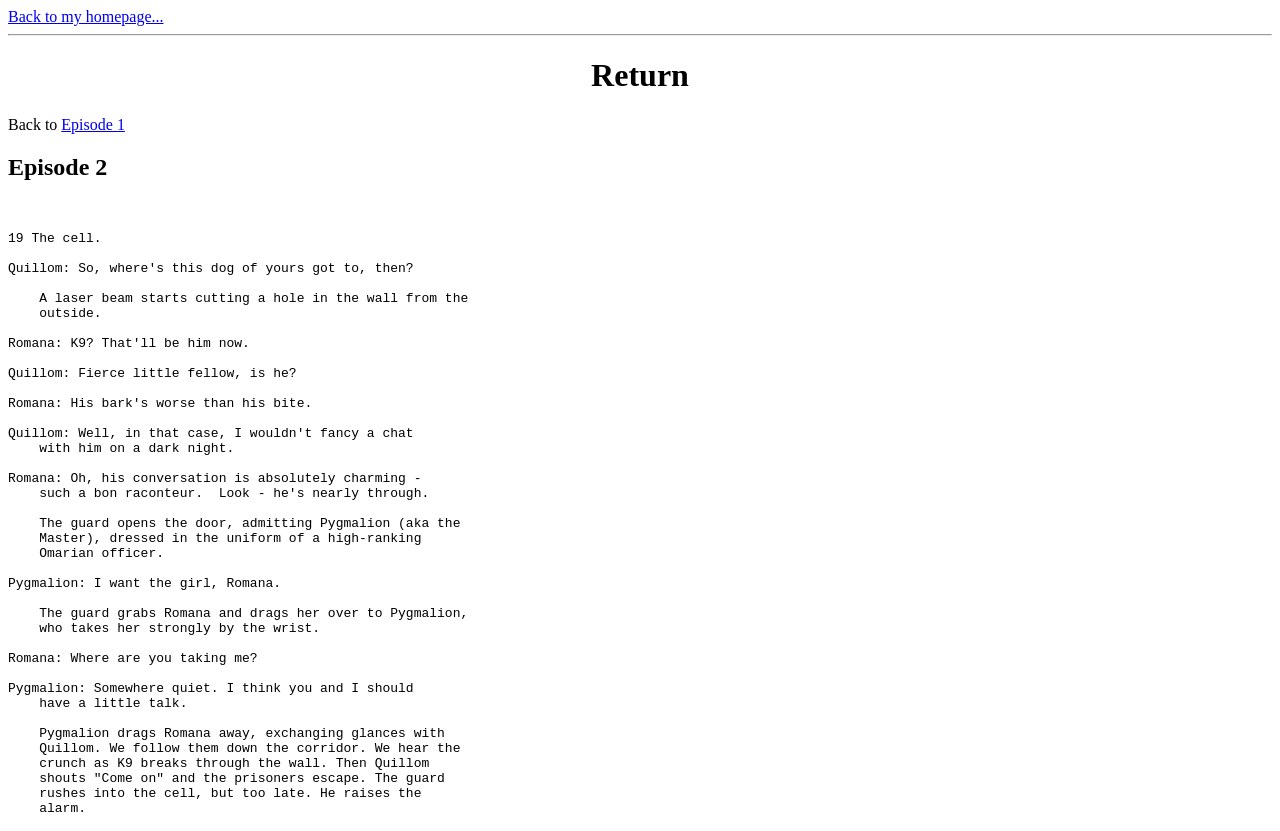Given the description: "Back to my homepage...", determine the bounding box coordinates of the UI element. The coordinates should be formatted as four float numbers between 0 and 1, [left, top, right, bottom].

[0.006, 0.01, 0.128, 0.03]